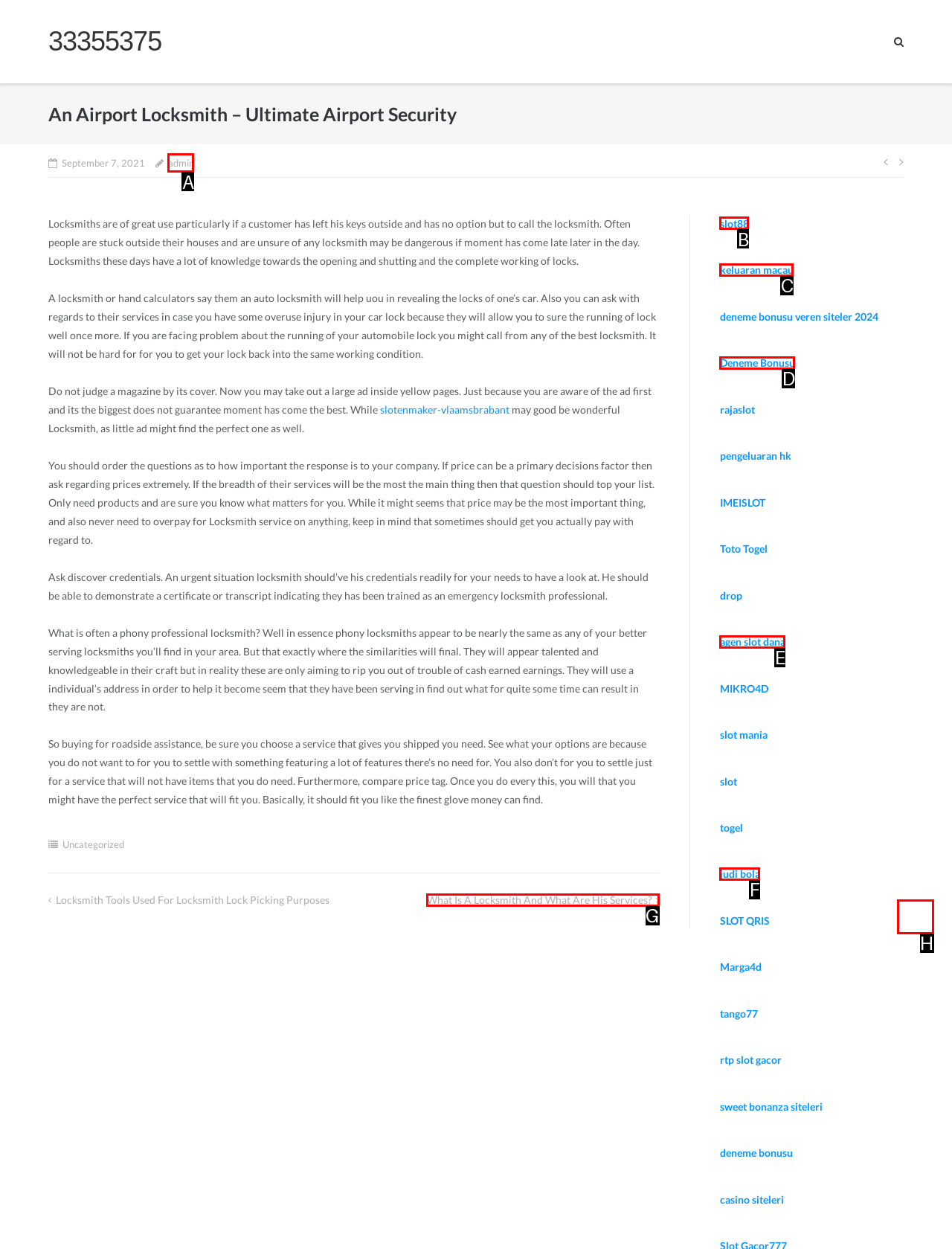Determine which option matches the description: agen slot dana. Answer using the letter of the option.

E